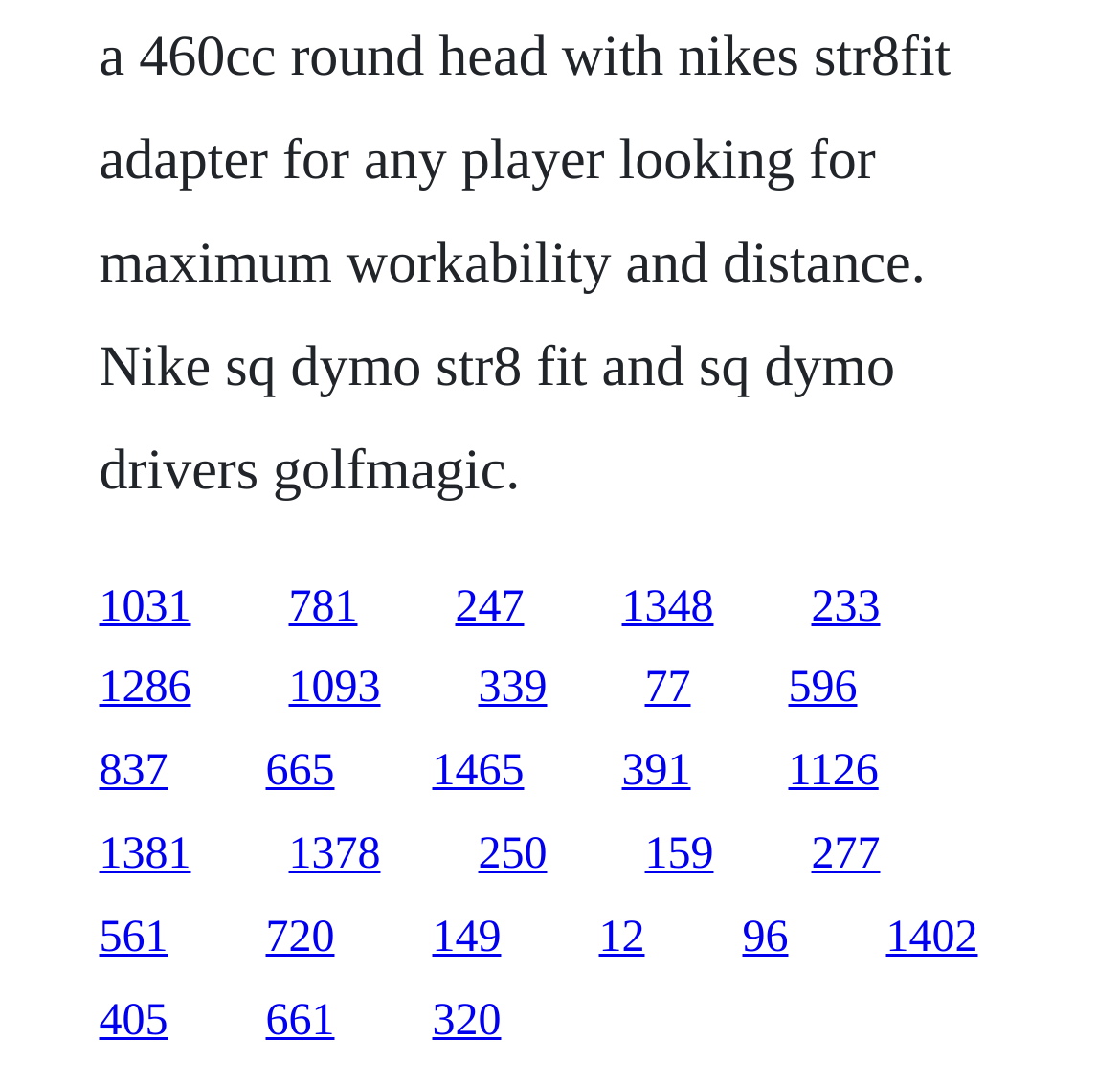What is the function of the links?
Provide a fully detailed and comprehensive answer to the question.

Given that the links are the primary elements on the webpage, I can infer that their function is to provide navigation to other webpages or resources. The exact purpose of each link is unclear, but their collective purpose is likely to facilitate navigation or access to related content.